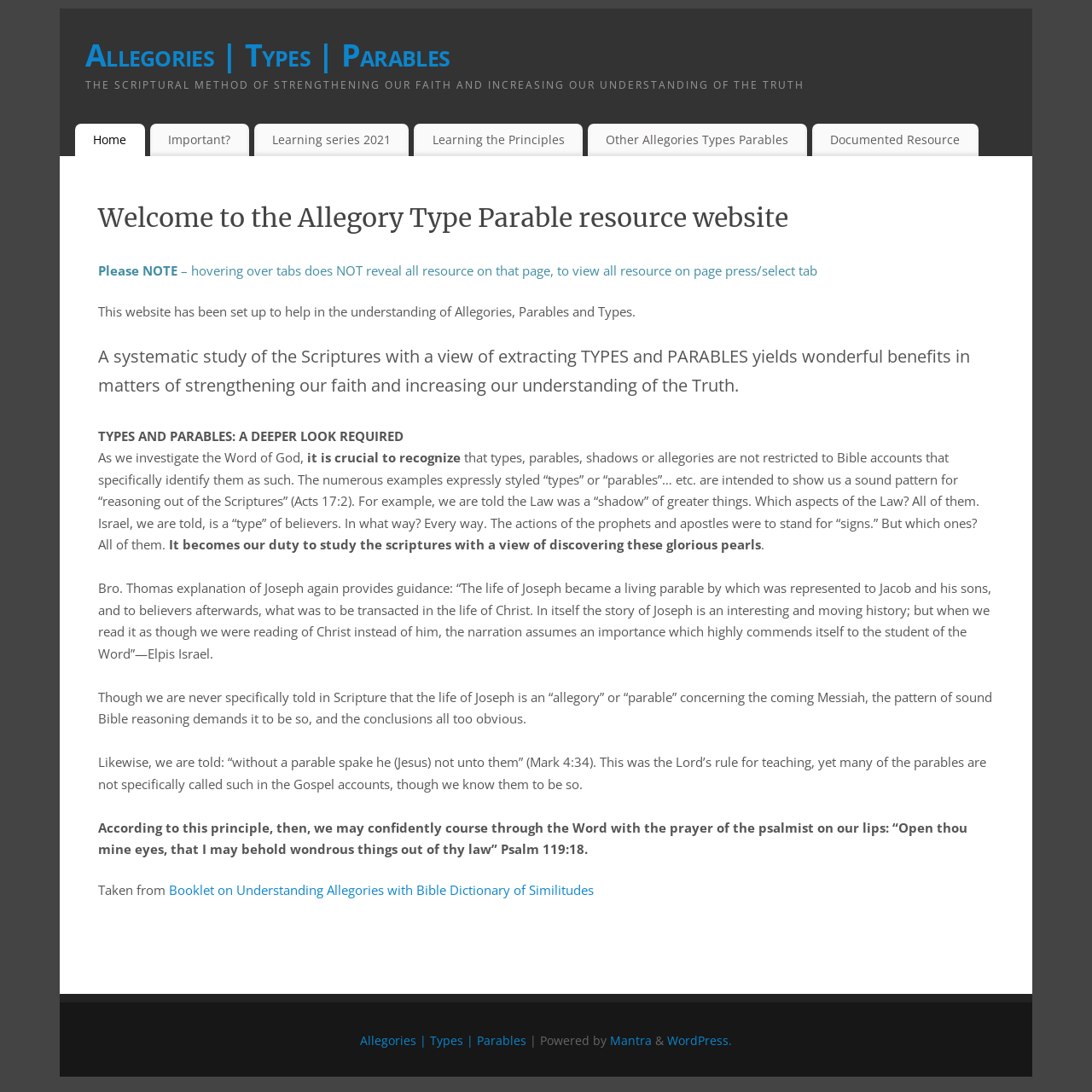What is the significance of the Law in the Bible?
Identify the answer in the screenshot and reply with a single word or phrase.

The Law is a shadow of greater things